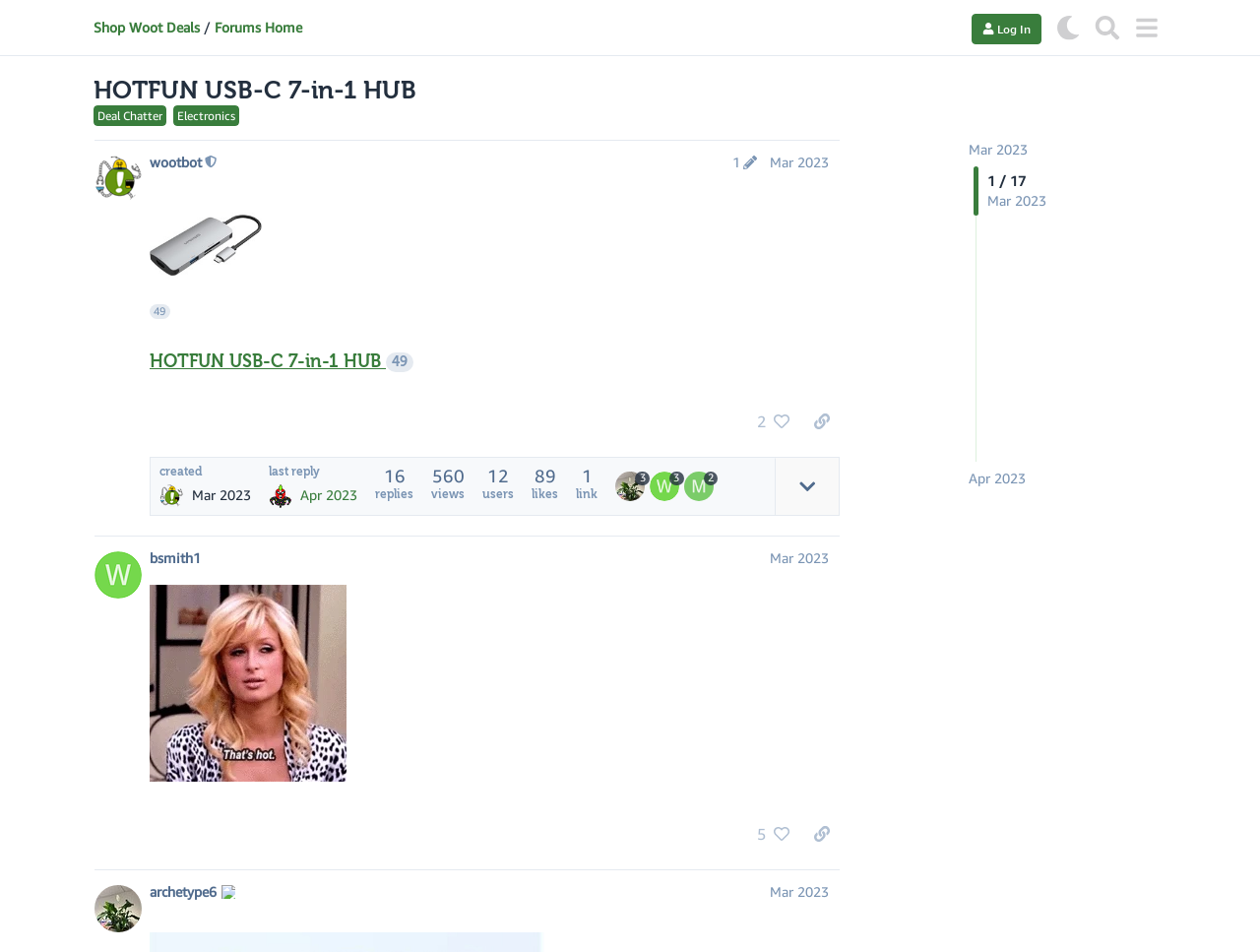Create an elaborate caption for the webpage.

This webpage is about a discussion forum focused on a specific product, the HOTFUN USB-C 7-in-1 HUB. At the top, there is a header section with links to "Shop Woot Deals", "Forums Home", and a "Log In" button. There are also buttons for "Search" and a menu.

Below the header, there is a heading that reads "HOTFUN USB-C 7-in-1 HUB" with links to the product and a "Deal Chatter" section. The "Deal Chatter" section has a brief description of the product and a call to action to join the discussion.

The main content of the page is divided into two posts, labeled as "post #1" and "post #2". Each post has a heading with the username of the poster, the date of the post, and a link to the user's profile. The posts also have buttons to like, copy a link to the post, and view replies.

The first post, by user "wootbot", has a heading with the product name and a brief description. It also has a link to the product and a button to edit the post. Below the heading, there is a section with the post's content, which includes a link to the product and a brief description.

The second post, by user "bsmith1", has a heading with the user's name and the date of the post. It also has an image, which appears to be a GIF of Paris Hilton. Below the heading, there is a section with the post's content, which includes a call to action to sign up or log in to like the post.

Throughout the page, there are various buttons and links to navigate the discussion forum, including links to view replies, likes, and users. There are also images and icons used to represent different actions, such as liking a post or copying a link.